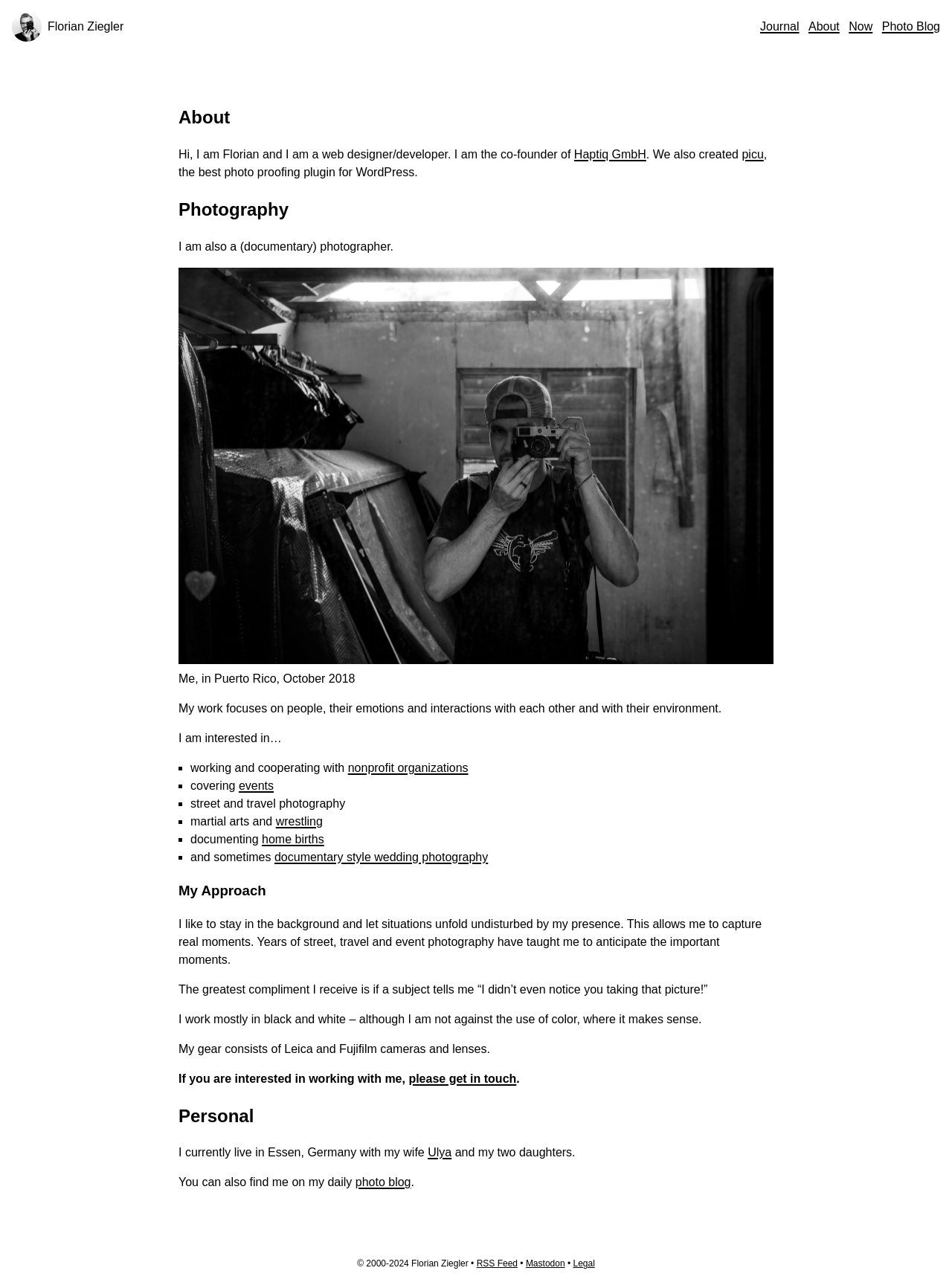Find and indicate the bounding box coordinates of the region you should select to follow the given instruction: "Get in touch with Florian".

[0.429, 0.832, 0.542, 0.842]